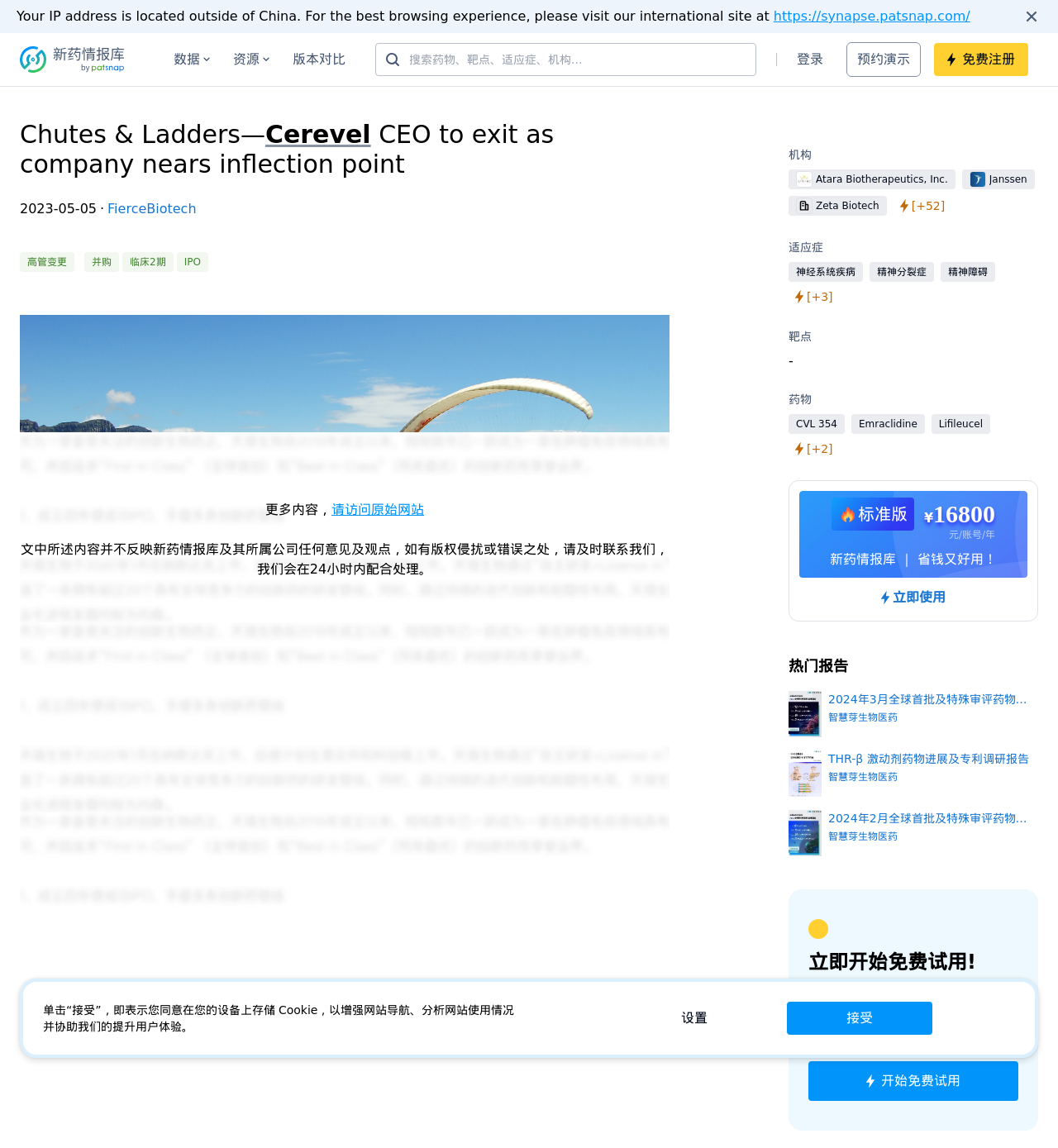Identify the main title of the webpage and generate its text content.

Chutes & Ladders—Cerevel CEO to exit as company nears inflection point